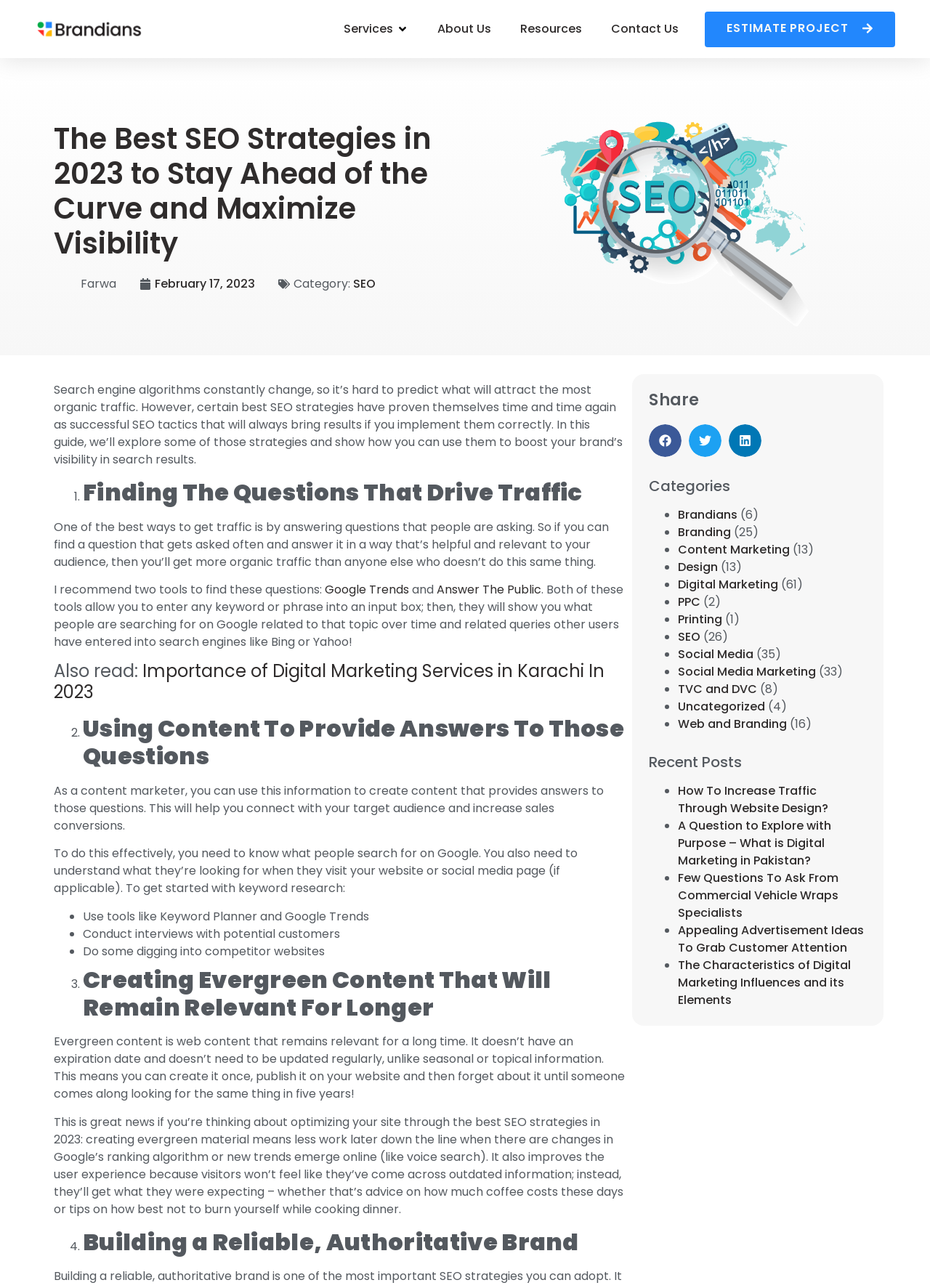What is the purpose of building a reliable, authoritative brand?
Please answer the question as detailed as possible based on the image.

The purpose of building a reliable, authoritative brand is to improve the user experience, as mentioned in the section 'Building a Reliable, Authoritative Brand', which implies that a trustworthy brand can provide users with what they expect, leading to a better user experience.